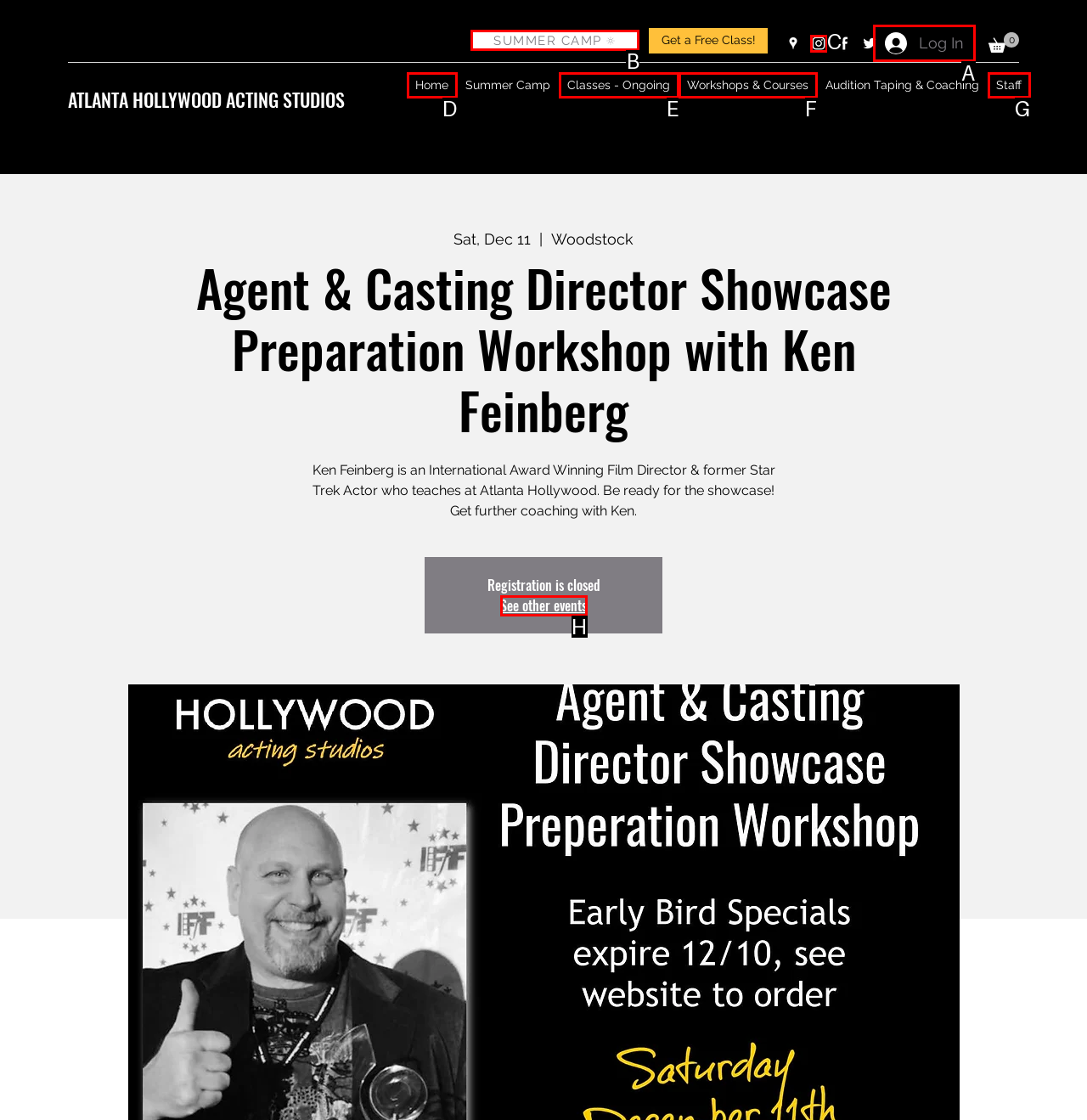Identify the appropriate choice to fulfill this task: Go to Summer Camp
Respond with the letter corresponding to the correct option.

B